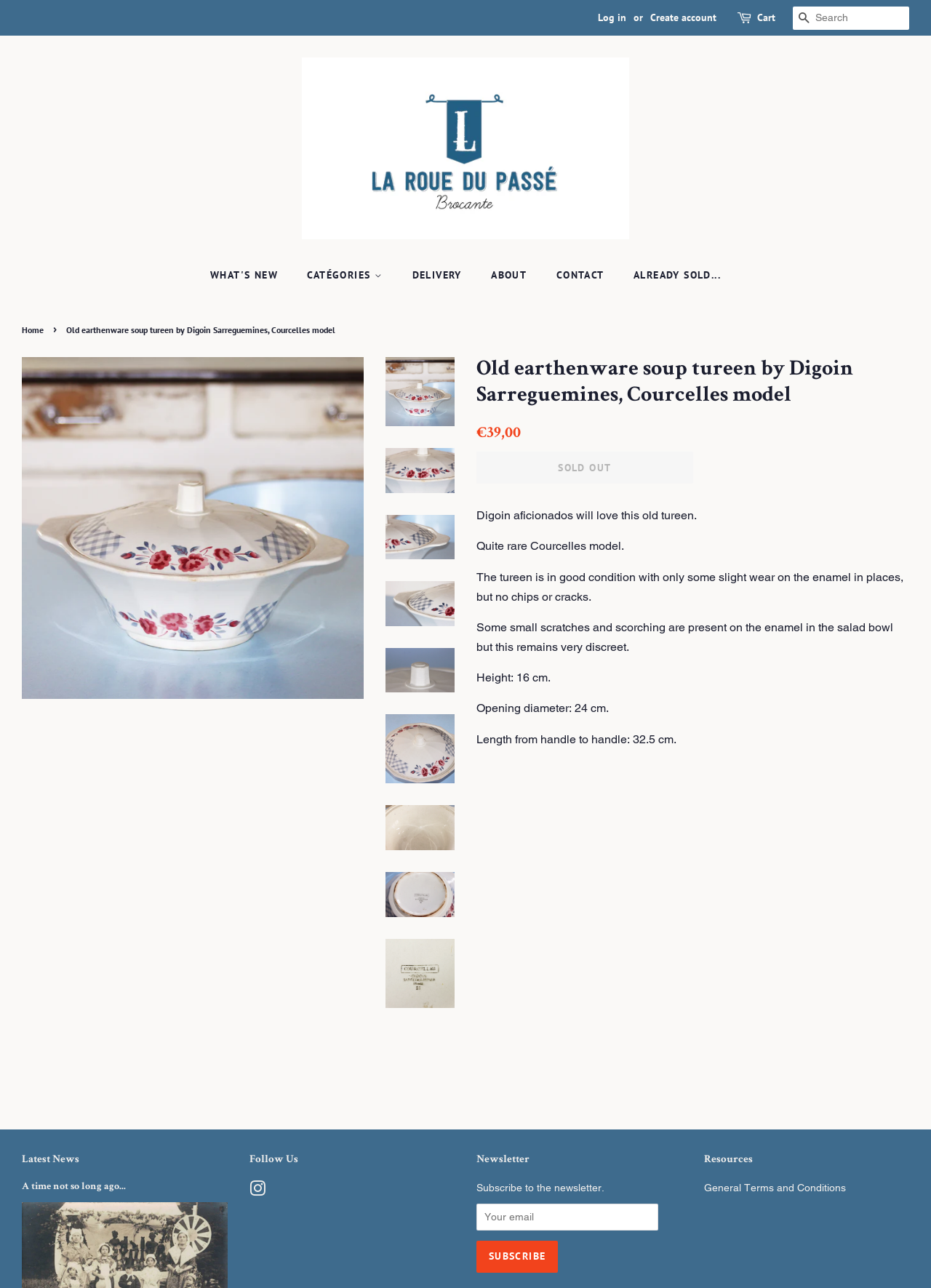What is the condition of the enamel on the tureen?
Using the image, provide a detailed and thorough answer to the question.

I found the answer by reading the meta description, which says 'The tureen is in good condition with only some slight wear on the enamel in places, but no chips'.